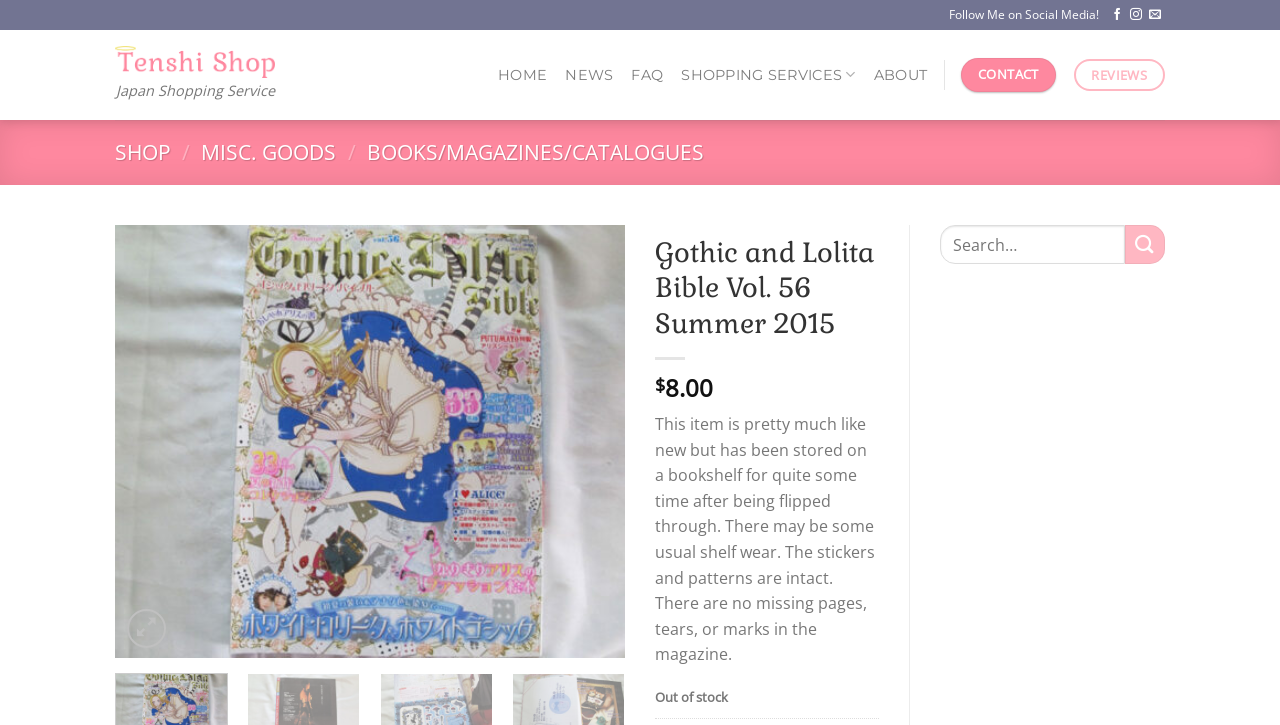Determine and generate the text content of the webpage's headline.

Gothic and Lolita Bible Vol. 56 Summer 2015